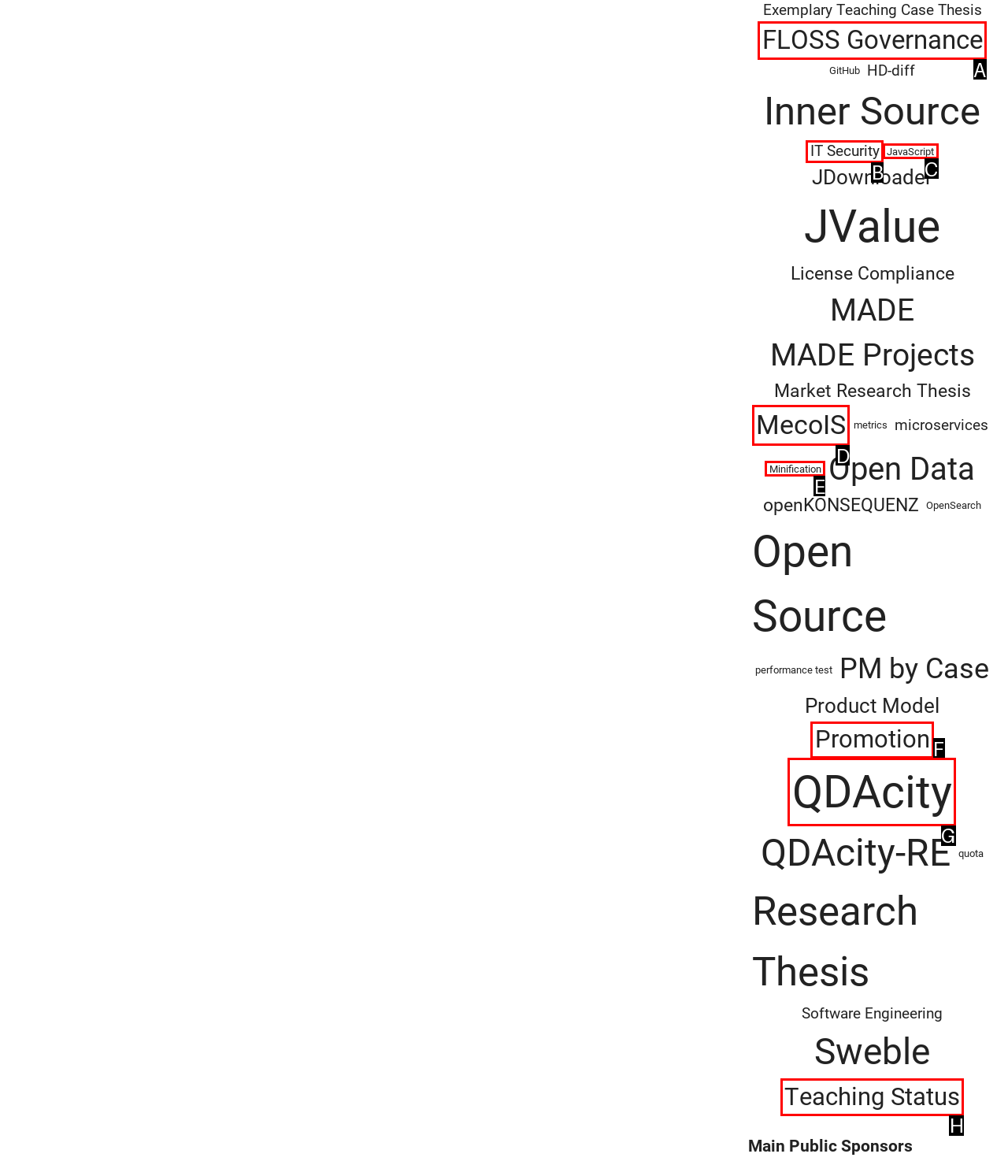Identify the HTML element to select in order to accomplish the following task: Discover QDAcity
Reply with the letter of the chosen option from the given choices directly.

G